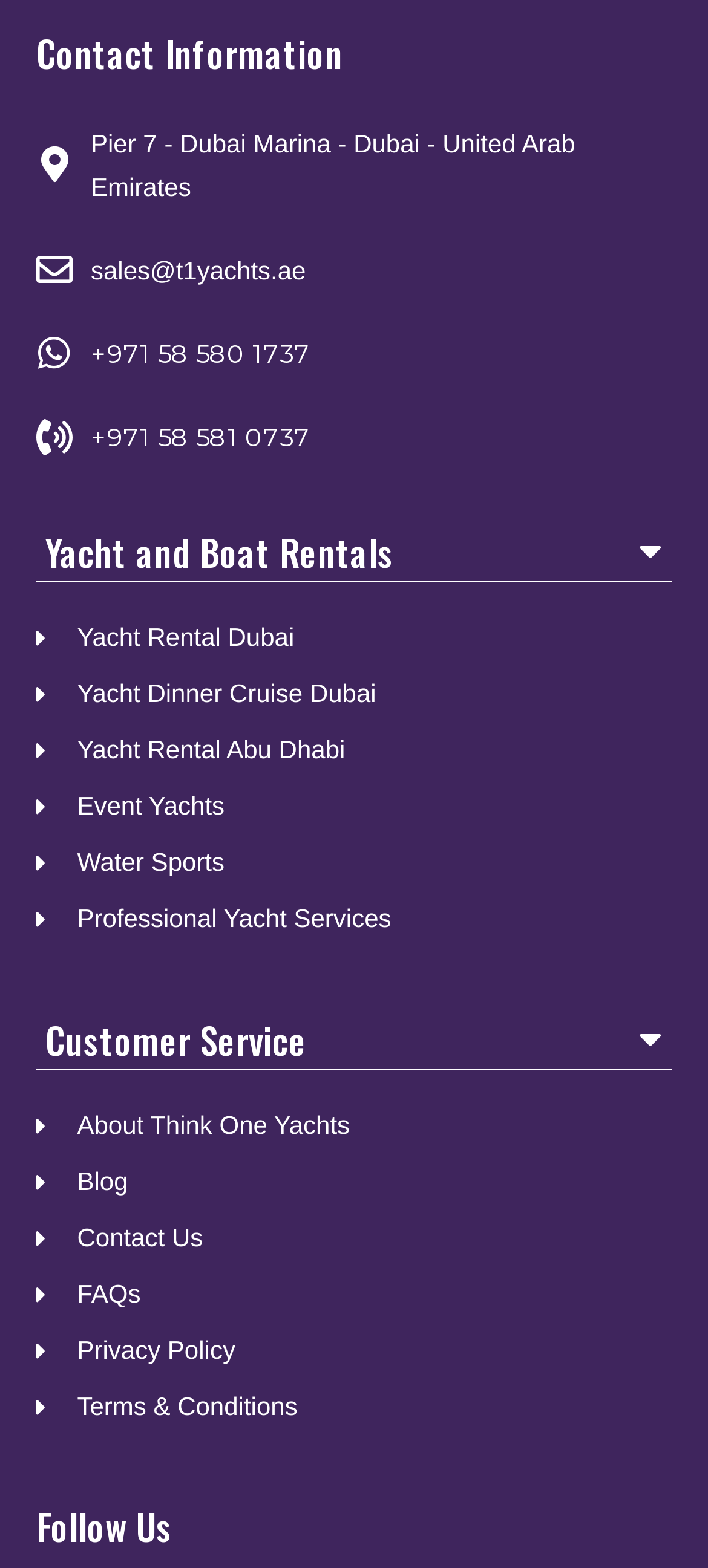How many phone numbers are listed? Examine the screenshot and reply using just one word or a brief phrase.

2